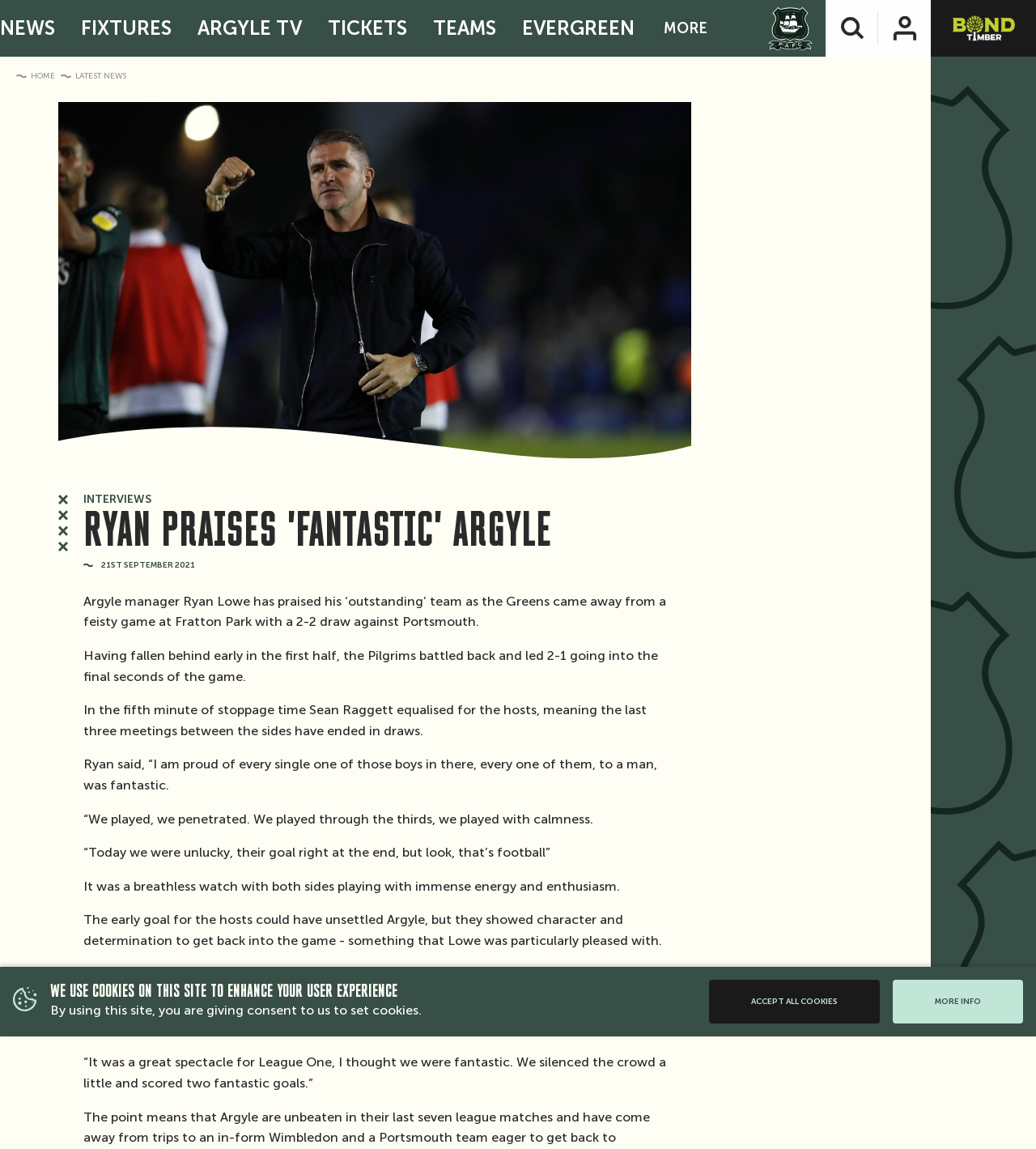Summarize the webpage in an elaborate manner.

The webpage is about Plymouth Argyle FC, a football club. At the top, there is a link to skip to the main content. Below that, there is a navigation menu with several sections, including "NEWS", "FIXTURES", "ARGYLE TV", "TICKETS", "TEAMS", and "EVERGREEN". 

To the right of the navigation menu, there is a logo of Plymouth Argyle FC, which is an image. Below the logo, there are several links to different sections of the website, including "Brickfields Development", "Project 35", and "Latest News". 

The "NEWS" section has several links to different types of news, including "Club News", "Fixture News", and "Interviews". The "FIXTURES" section has links to "Fixtures & Results", "League Table", and "Teamsheets". The "ARGYLE TV" section has links to "Subscribe Now", "Argyle TV Domestic", and "Argyle TV International". 

The "TICKETS" section has links to "On Sale Now", "Buy Home Tickets", and "Buy Away Tickets". The "TEAMS" section has links to "Player Profiles", "Management & Staff", and "Latest News". The "EVERGREEN" section has links to "Premium UK", "Standard", and "International Premium". 

Throughout the webpage, there are many links to different sections and subsections, making it easy to navigate and find specific information about Plymouth Argyle FC.